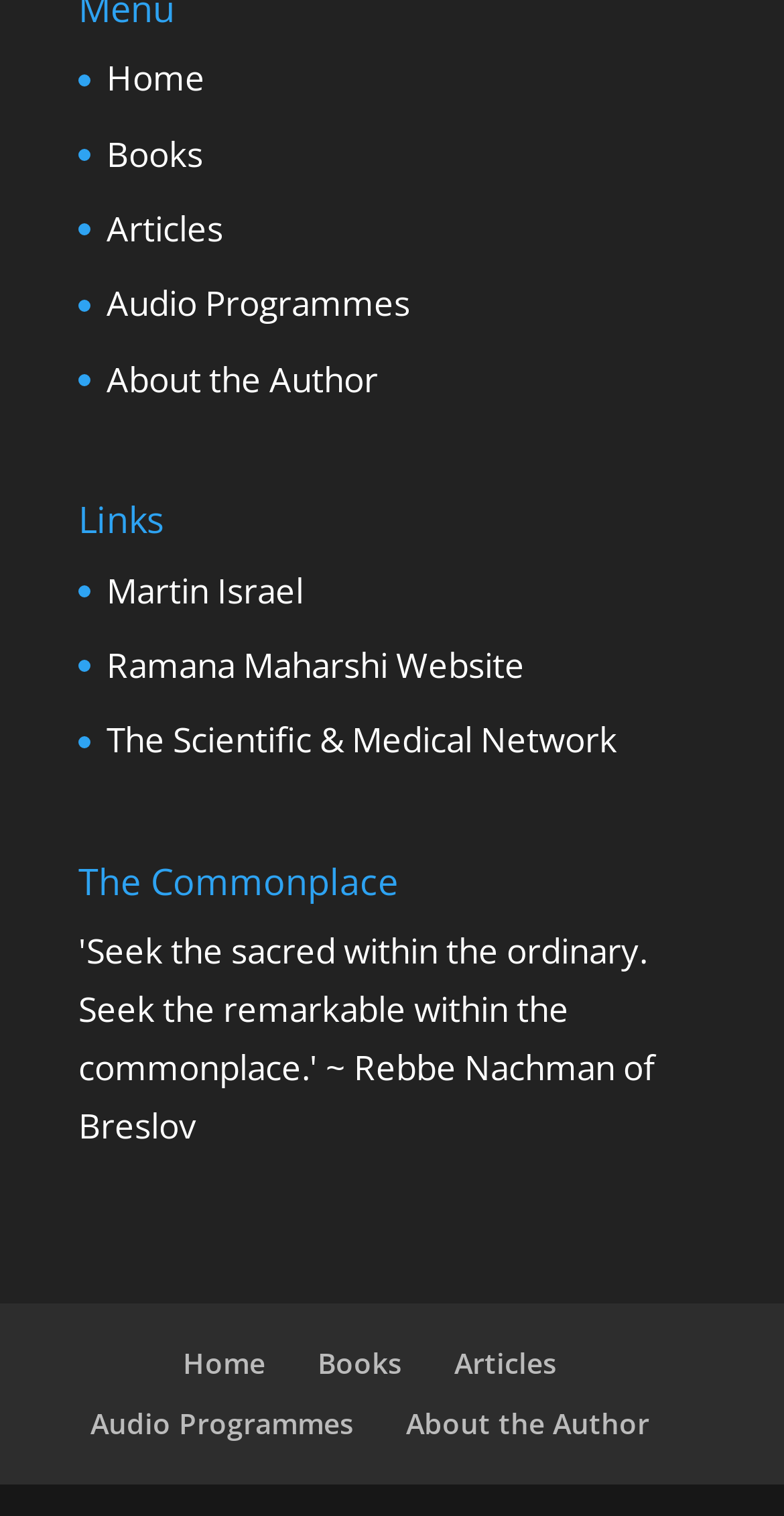What is the last link in the 'The Commonplace' section?
Give a single word or phrase as your answer by examining the image.

About the Author